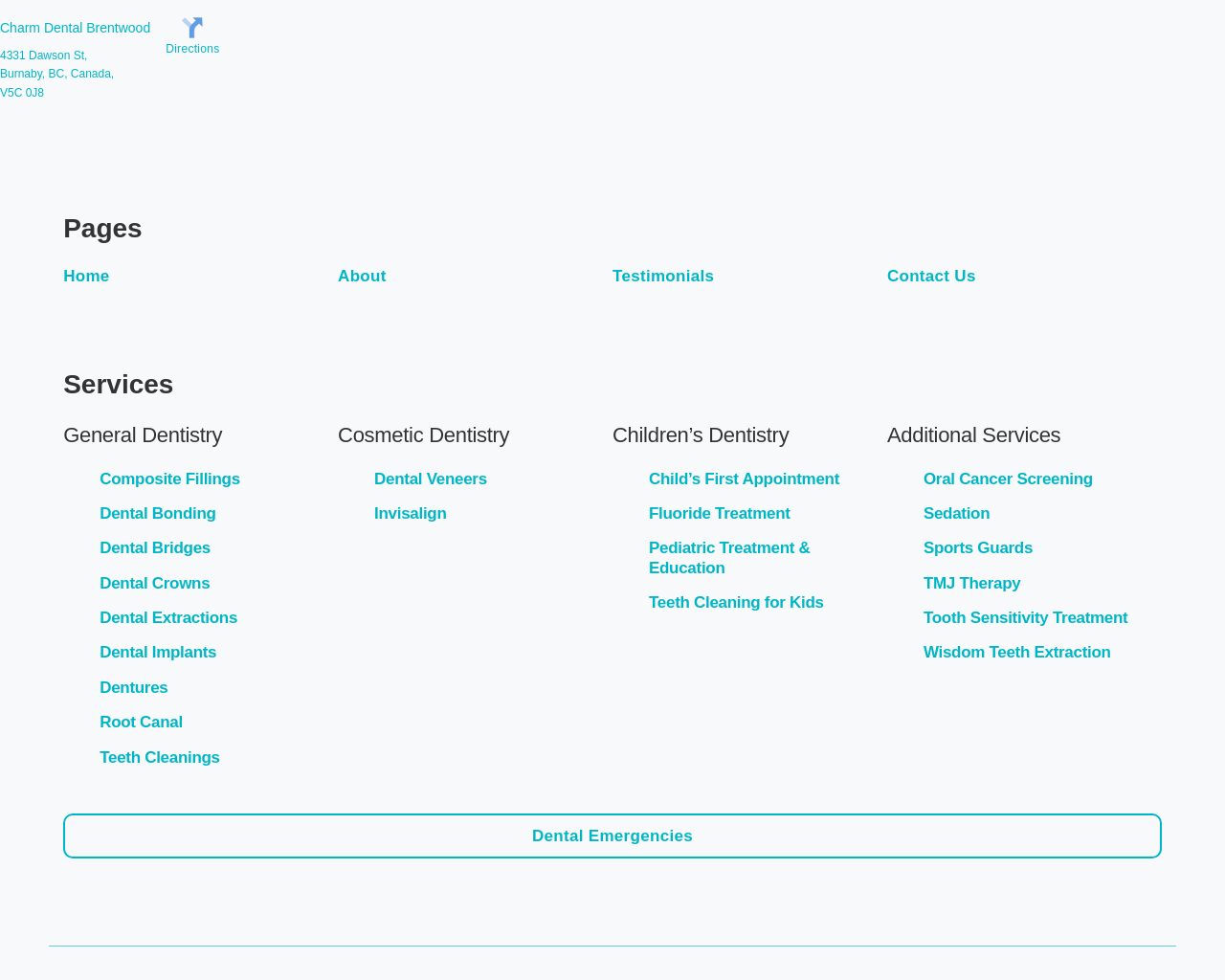Please mark the bounding box coordinates of the area that should be clicked to carry out the instruction: "Go to Home page".

[0.052, 0.273, 0.265, 0.293]